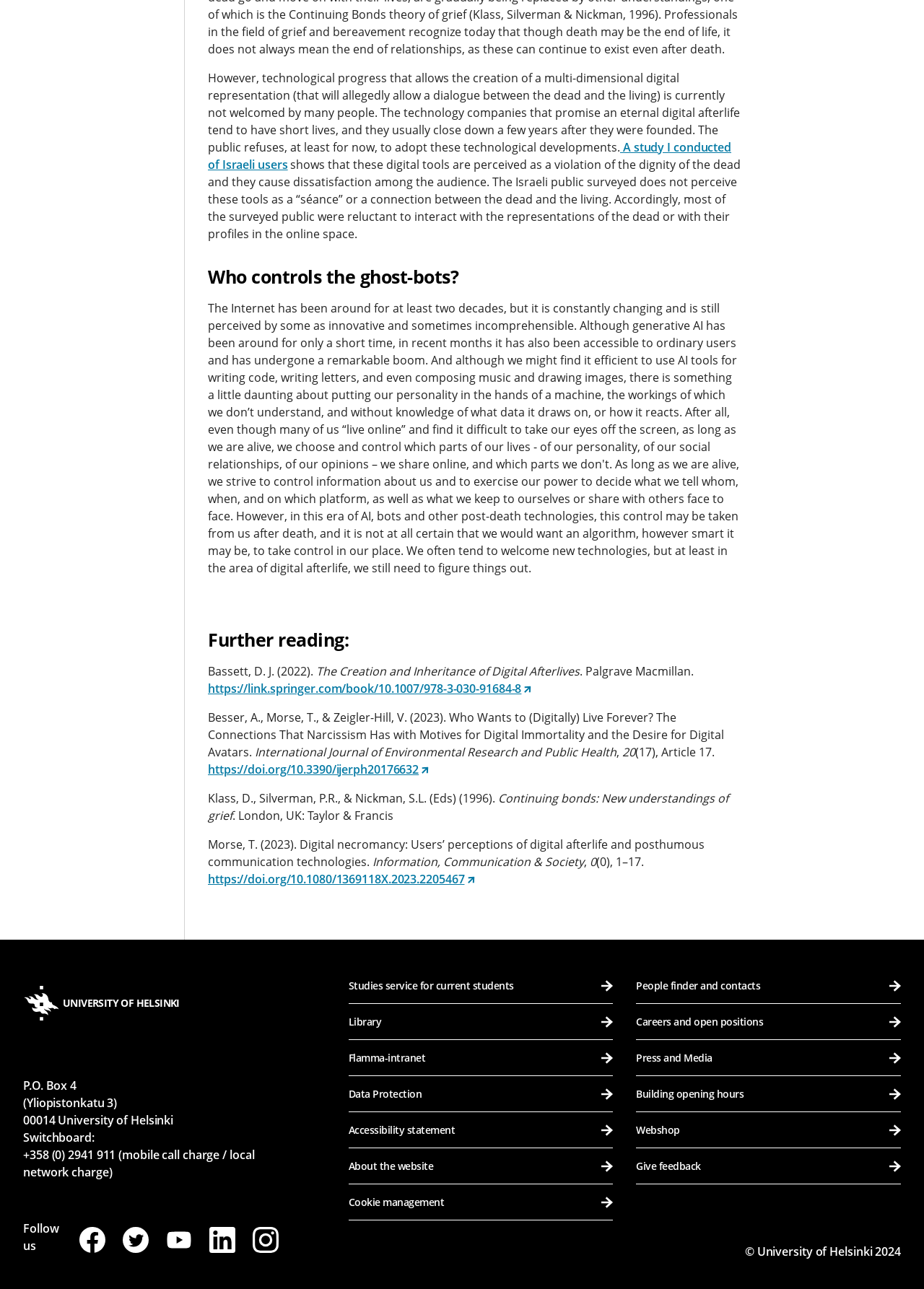Bounding box coordinates are specified in the format (top-left x, top-left y, bottom-right x, bottom-right y). All values are floating point numbers bounded between 0 and 1. Please provide the bounding box coordinate of the region this sentence describes: Studies service for current students

[0.377, 0.751, 0.664, 0.779]